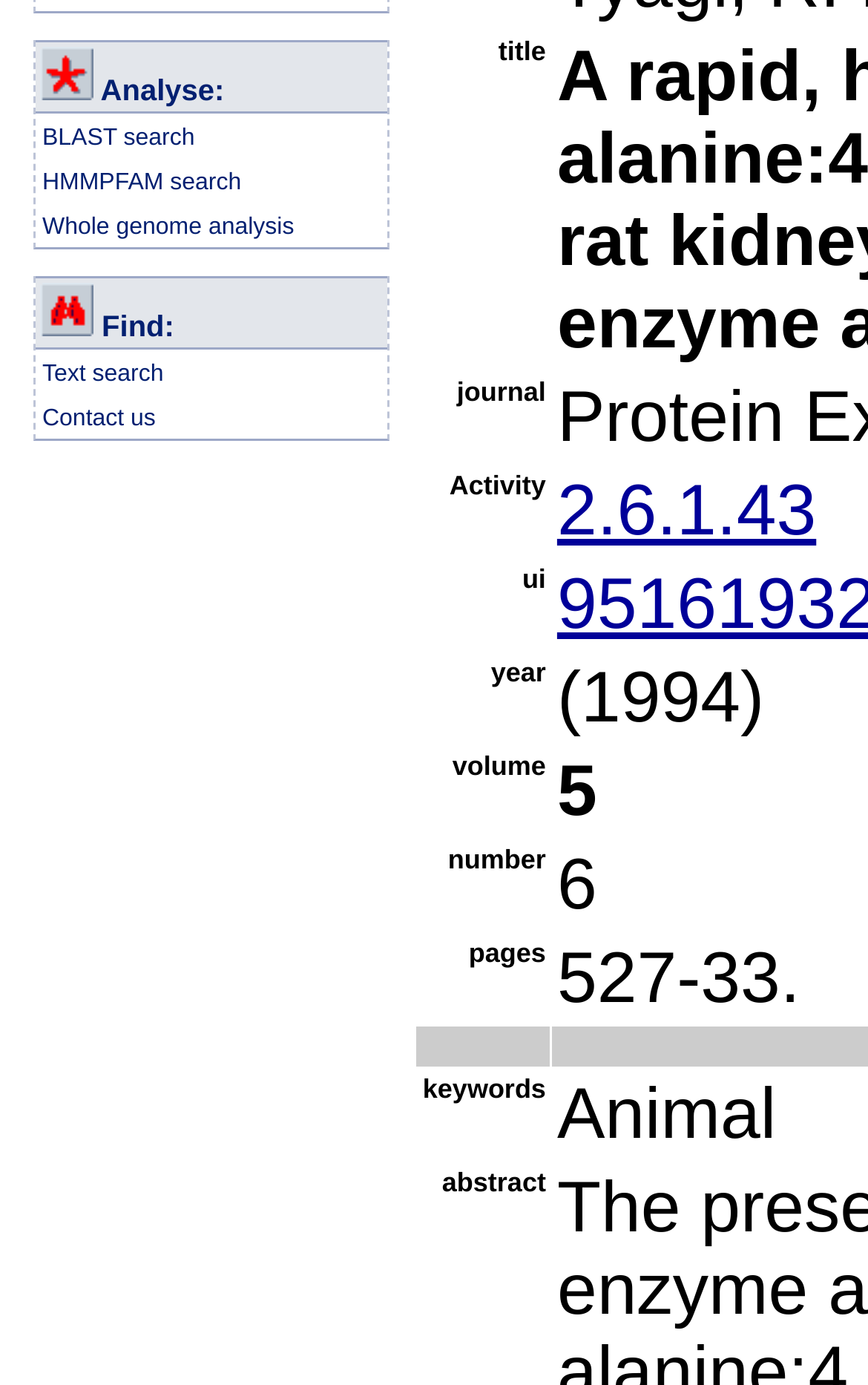Find the bounding box coordinates of the UI element according to this description: "Jul 2023".

None